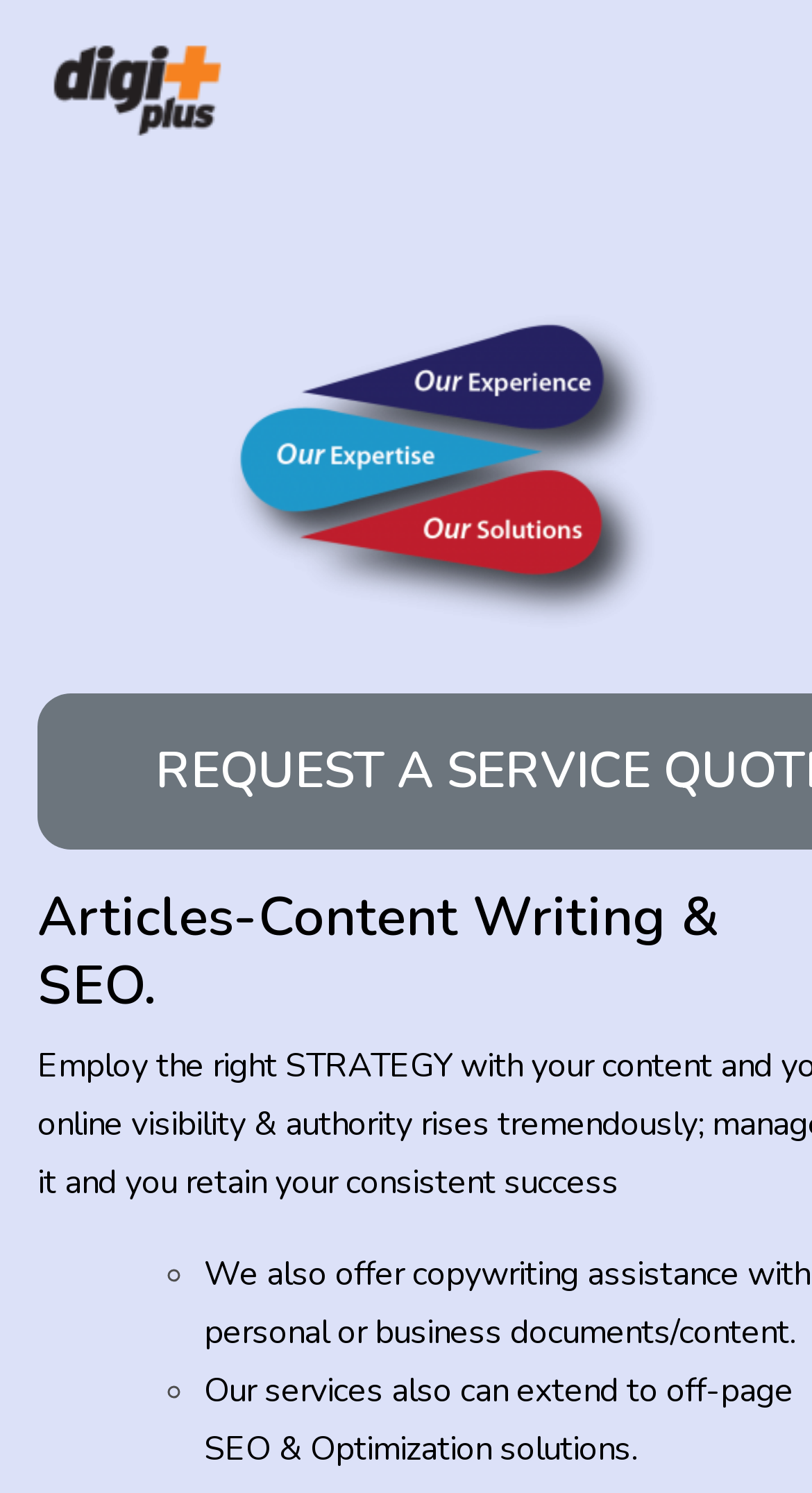Can you find the bounding box coordinates for the UI element given this description: "title="Digi Plus""? Provide the coordinates as four float numbers between 0 and 1: [left, top, right, bottom].

[0.046, 0.025, 0.303, 0.095]